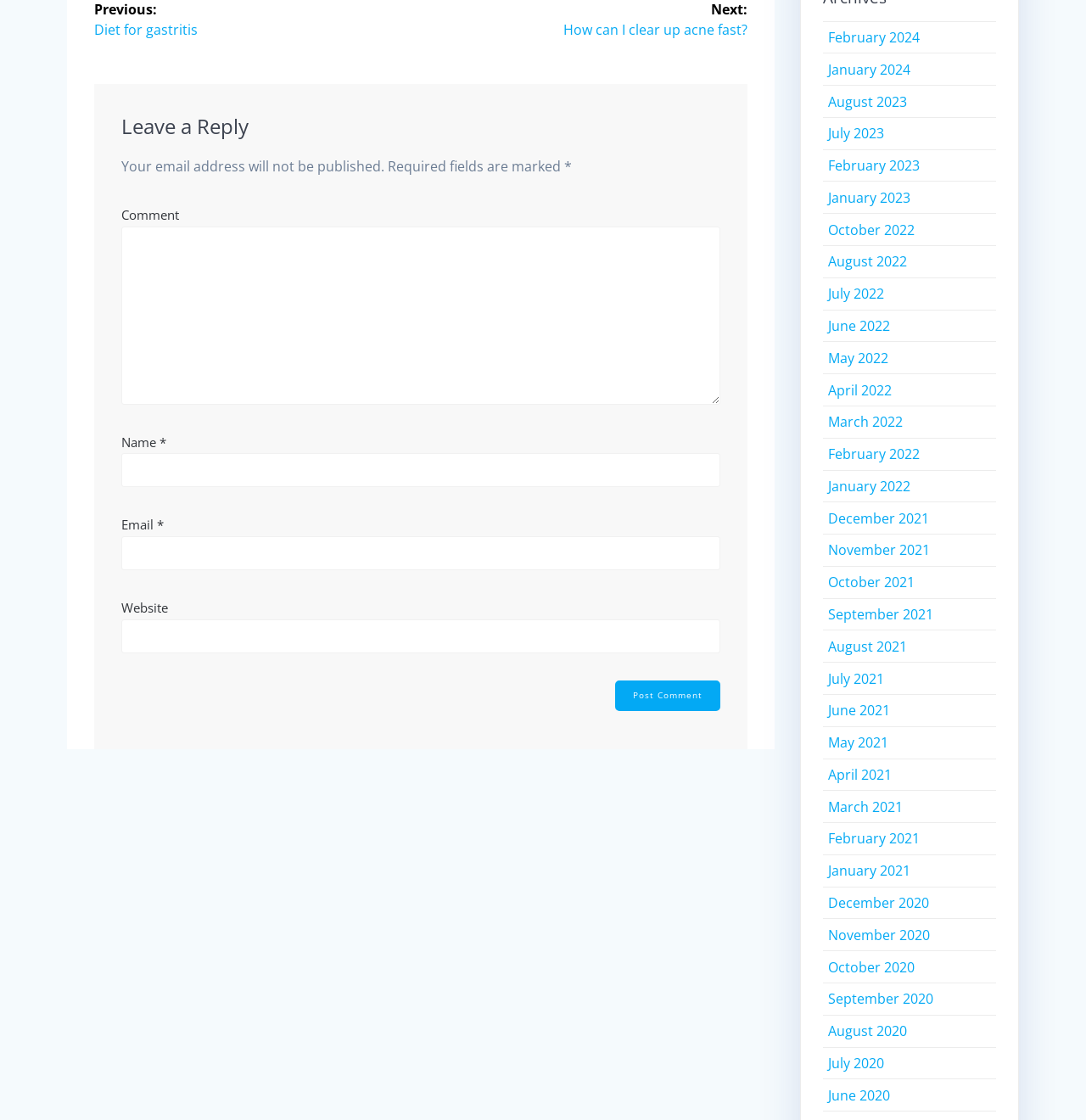Given the element description: "parent_node: Name * name="author"", predict the bounding box coordinates of the UI element it refers to, using four float numbers between 0 and 1, i.e., [left, top, right, bottom].

[0.112, 0.405, 0.663, 0.435]